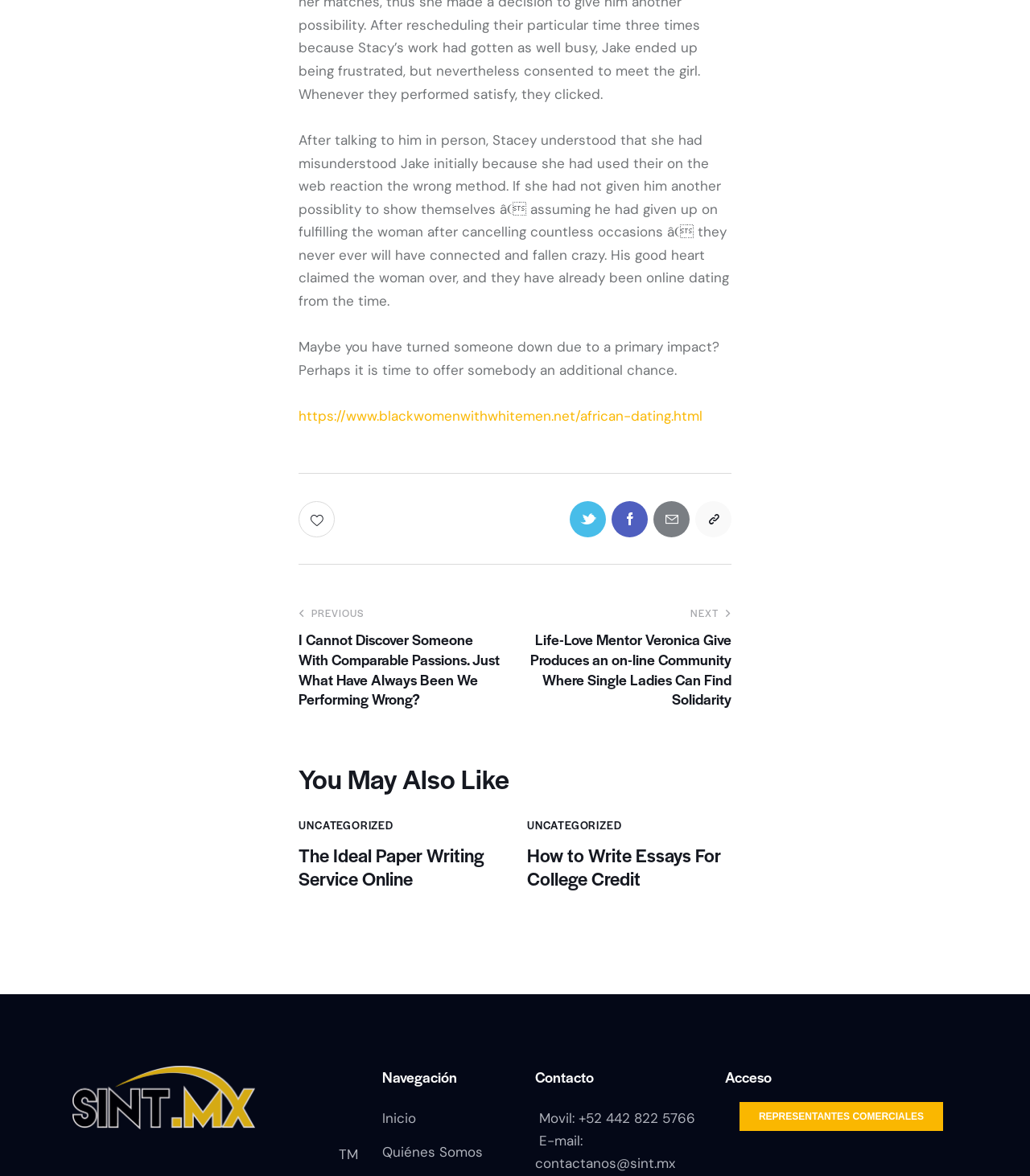Please find the bounding box for the following UI element description. Provide the coordinates in (top-left x, top-left y, bottom-right x, bottom-right y) format, with values between 0 and 1: Inicio

[0.371, 0.941, 0.404, 0.96]